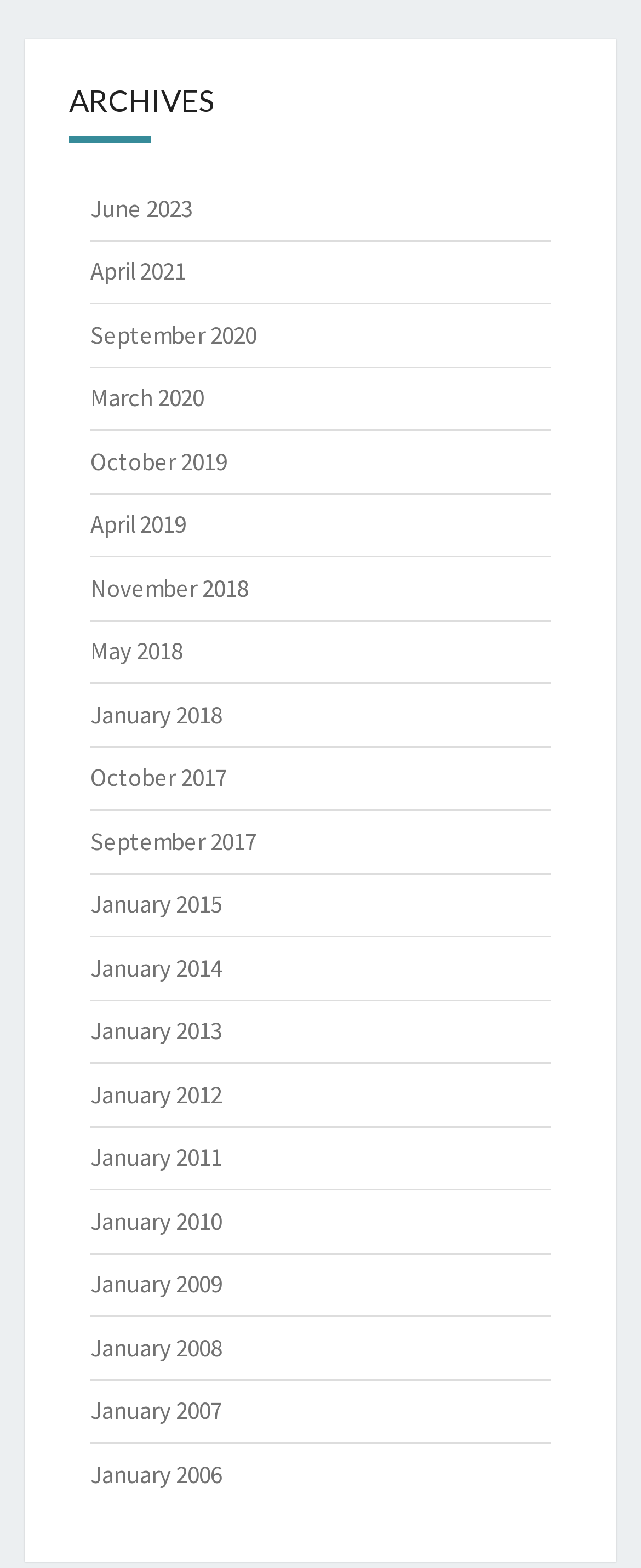What is the earliest year available in the archives?
Identify the answer in the screenshot and reply with a single word or phrase.

2006